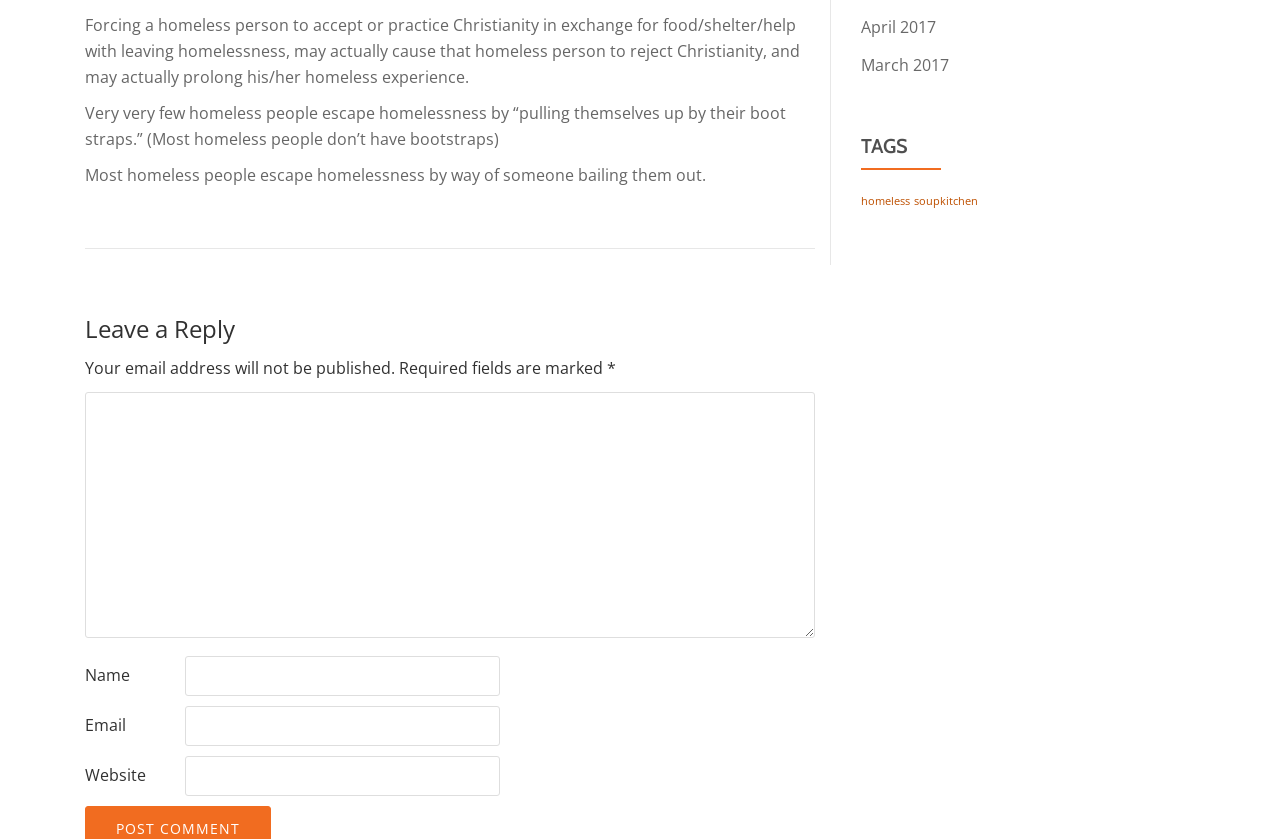Highlight the bounding box of the UI element that corresponds to this description: "parent_node: Website name="url"".

[0.145, 0.901, 0.391, 0.949]